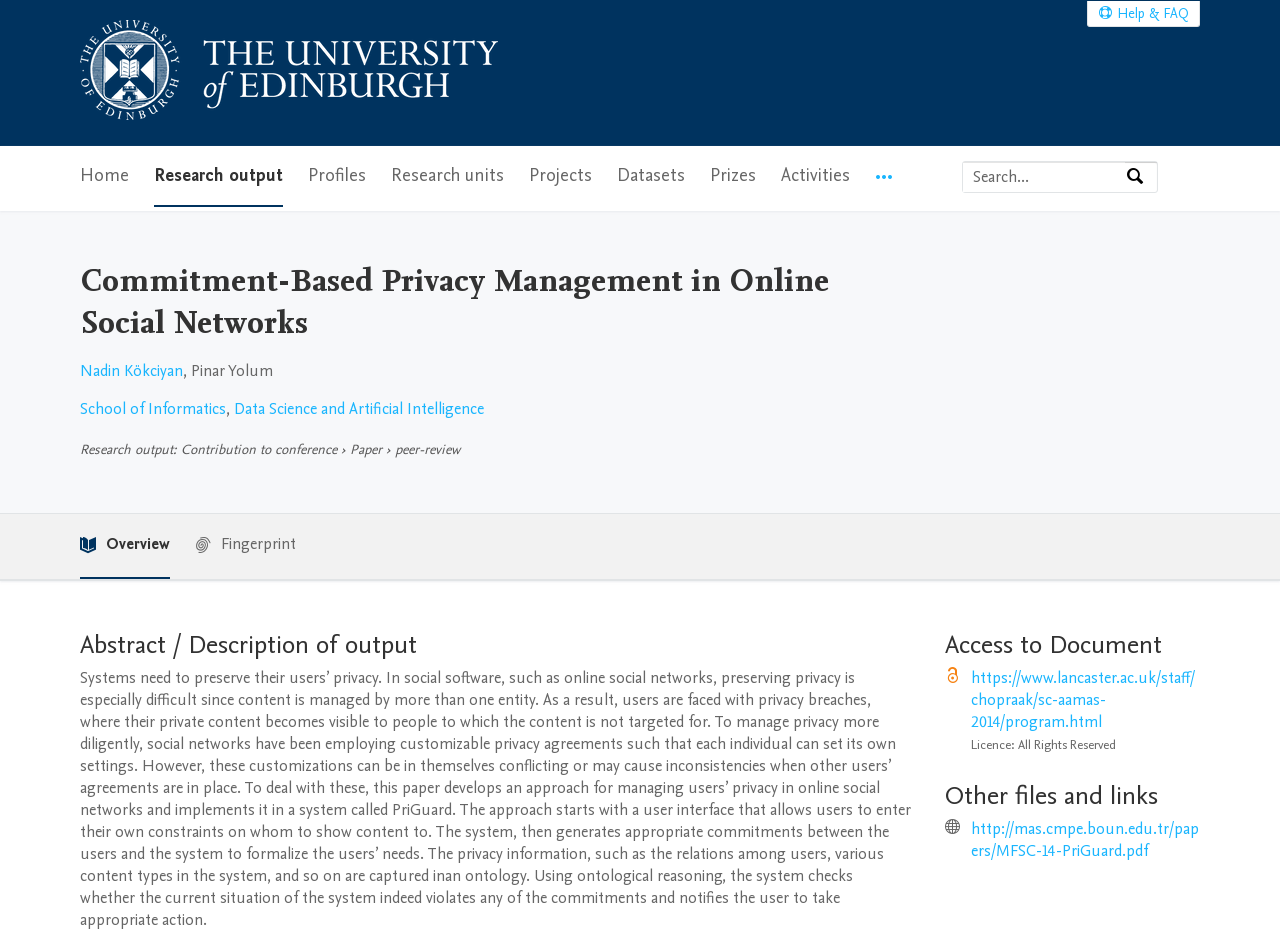By analyzing the image, answer the following question with a detailed response: How many chansons have the authors written?

According to the webpage, the authors have written over 500 chansons, as mentioned in the abstract of the research output.